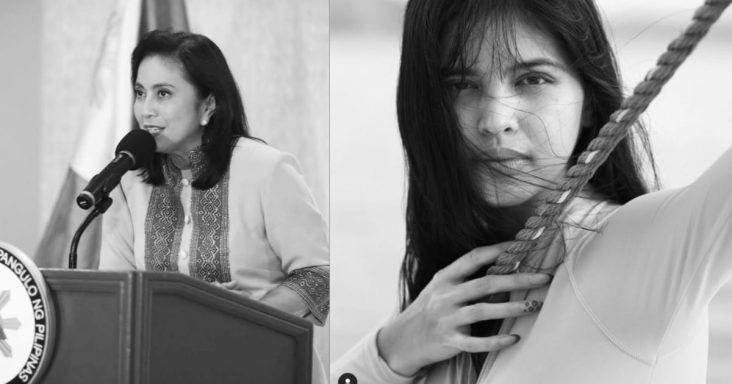Illustrate the image with a detailed and descriptive caption.

The image features a powerful dual portrait highlighting the participation of Vice President Leni Robredo and actress Maine Mendoza in the #ChallengeAccepted trend, a social media initiative aimed at promoting female empowerment. On the left, Vice President Robredo, dressed in a traditional Filipiniana outfit, is seen speaking at an event, symbolizing her leadership and advocacy for women's rights. The right side presents Maine Mendoza, exuding confidence and strength while capturing the essence of empowerment through her gaze and stance. This visual representation aligns with the message of women supporting women, as both figures contribute to the ongoing dialog around female empowerment on social media platforms. The background context situates this trend as a response to the challenges faced during the pandemic, fostering positivity and solidarity among women across various spheres.